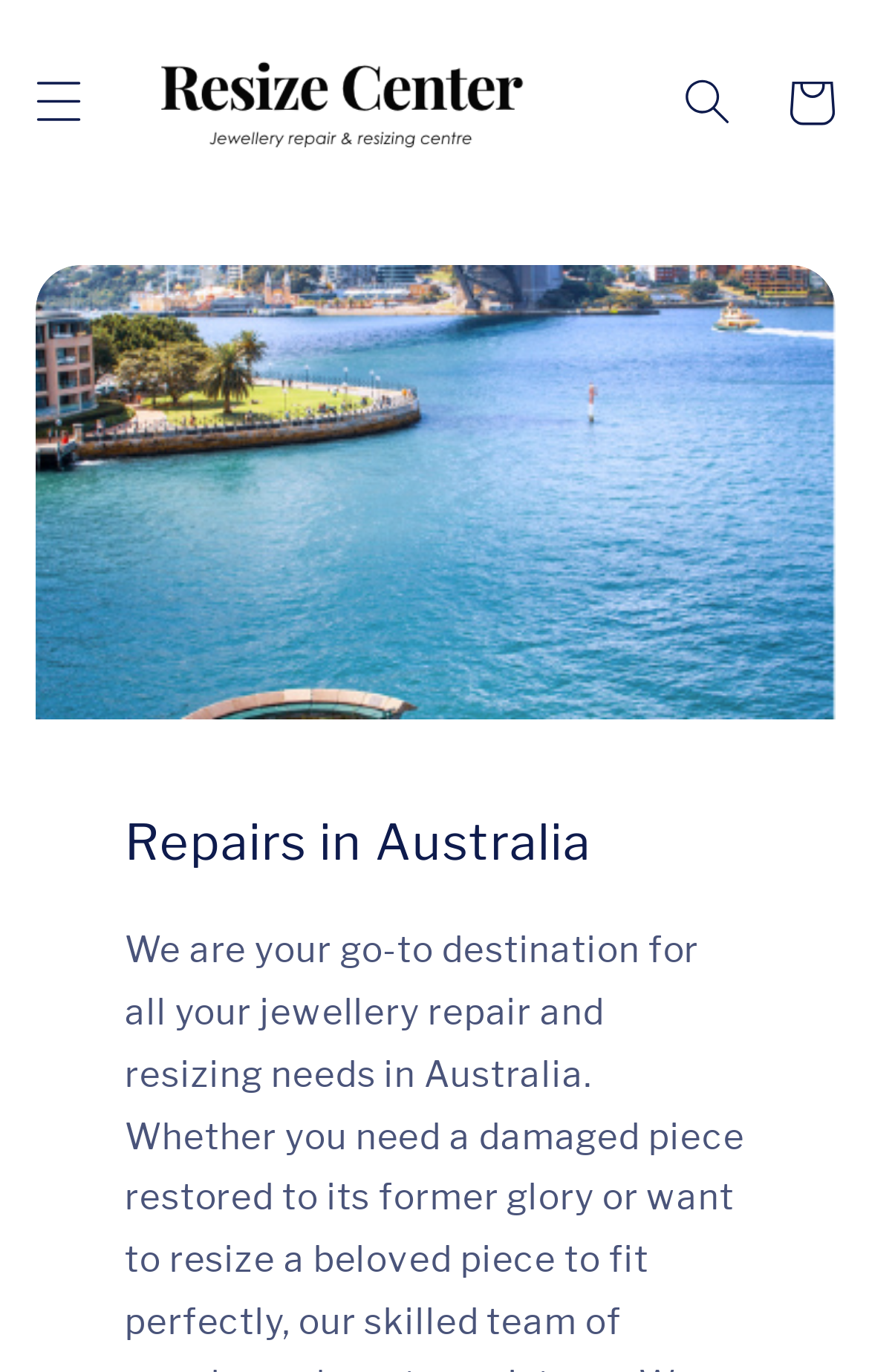Provide your answer in one word or a succinct phrase for the question: 
What is the main purpose of this website?

Jewellery Repairs